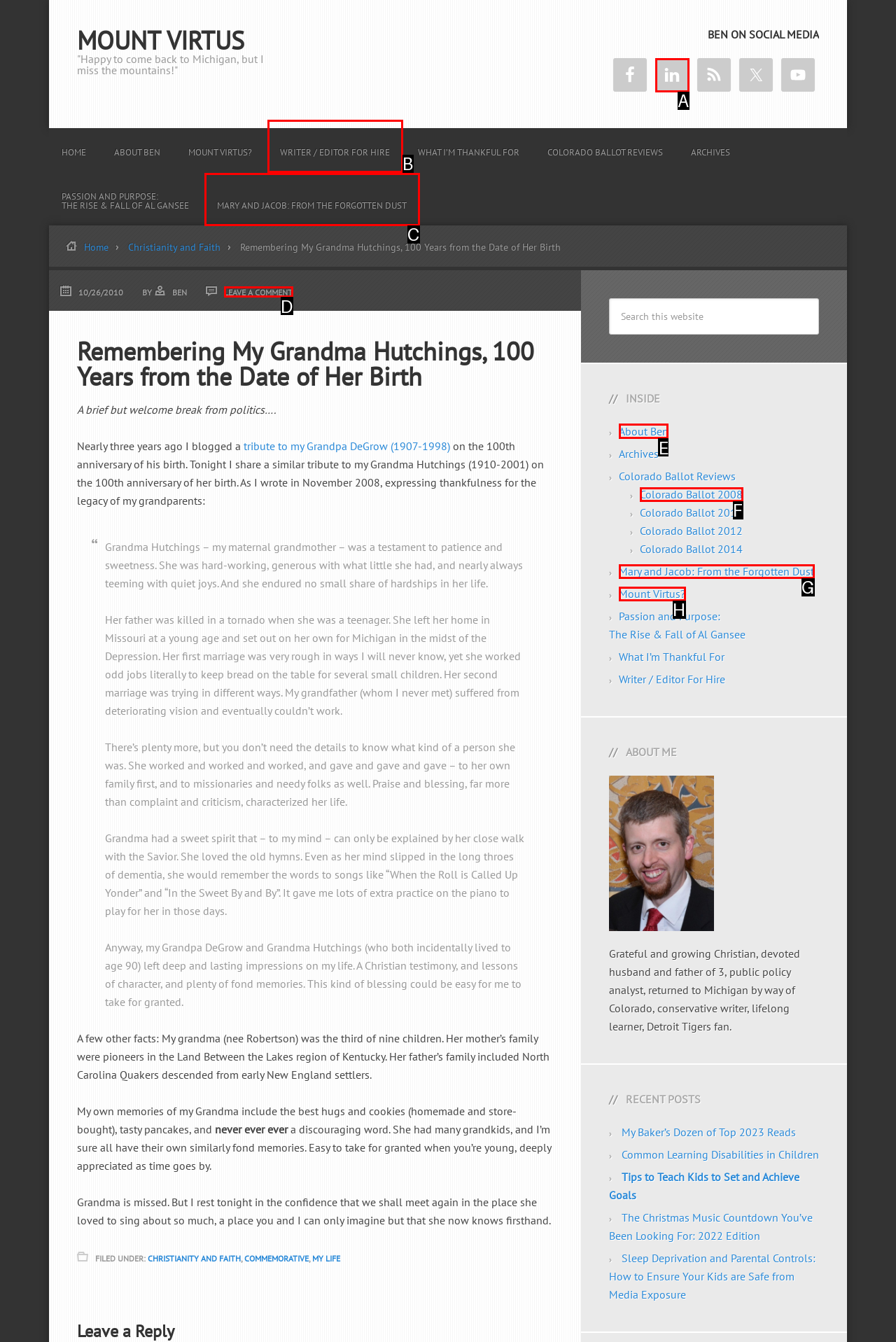Determine which option you need to click to execute the following task: View 'About Ben' page. Provide your answer as a single letter.

E